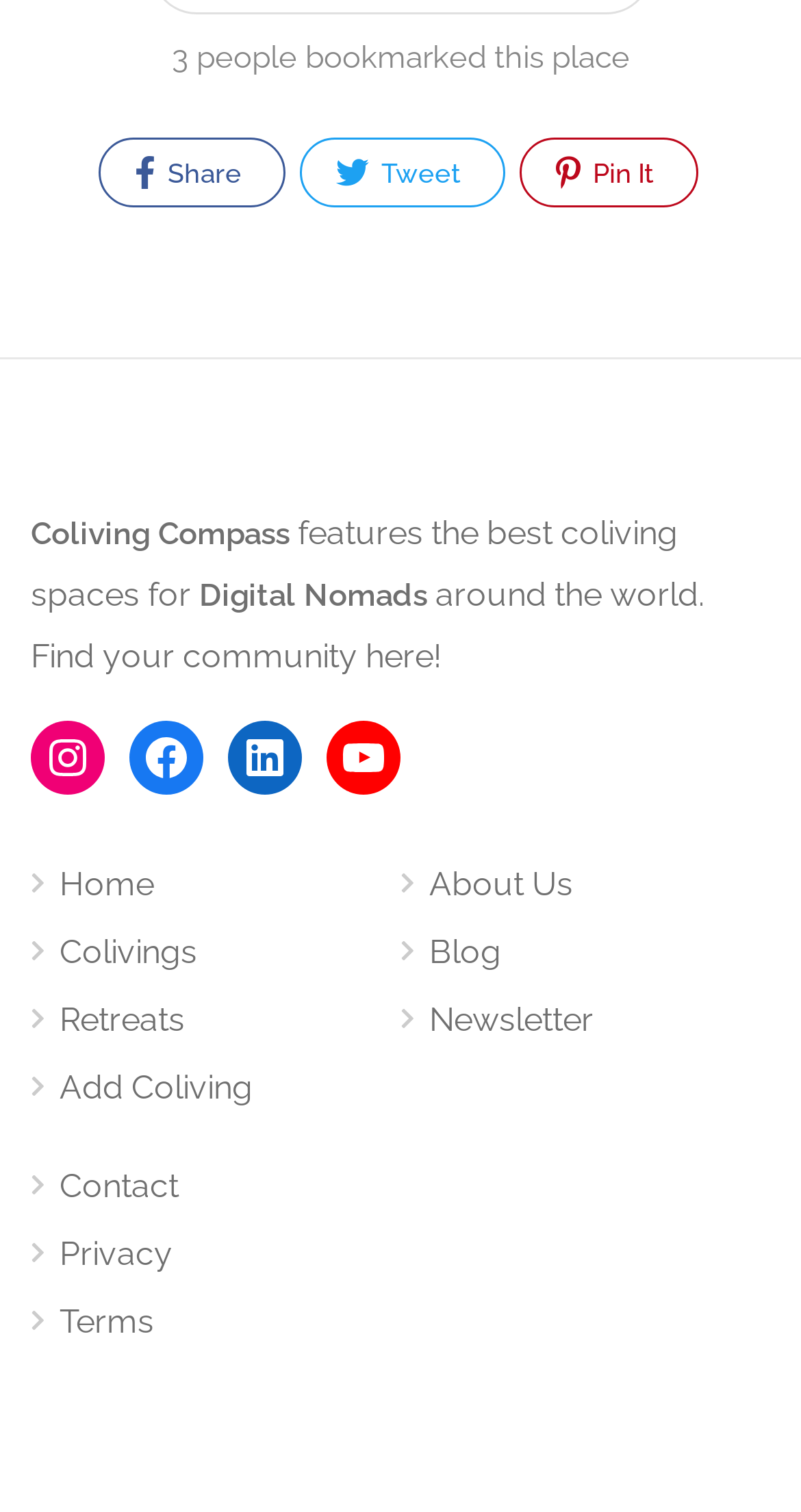Please find and report the bounding box coordinates of the element to click in order to perform the following action: "Go to Home page". The coordinates should be expressed as four float numbers between 0 and 1, in the format [left, top, right, bottom].

[0.038, 0.57, 0.192, 0.611]